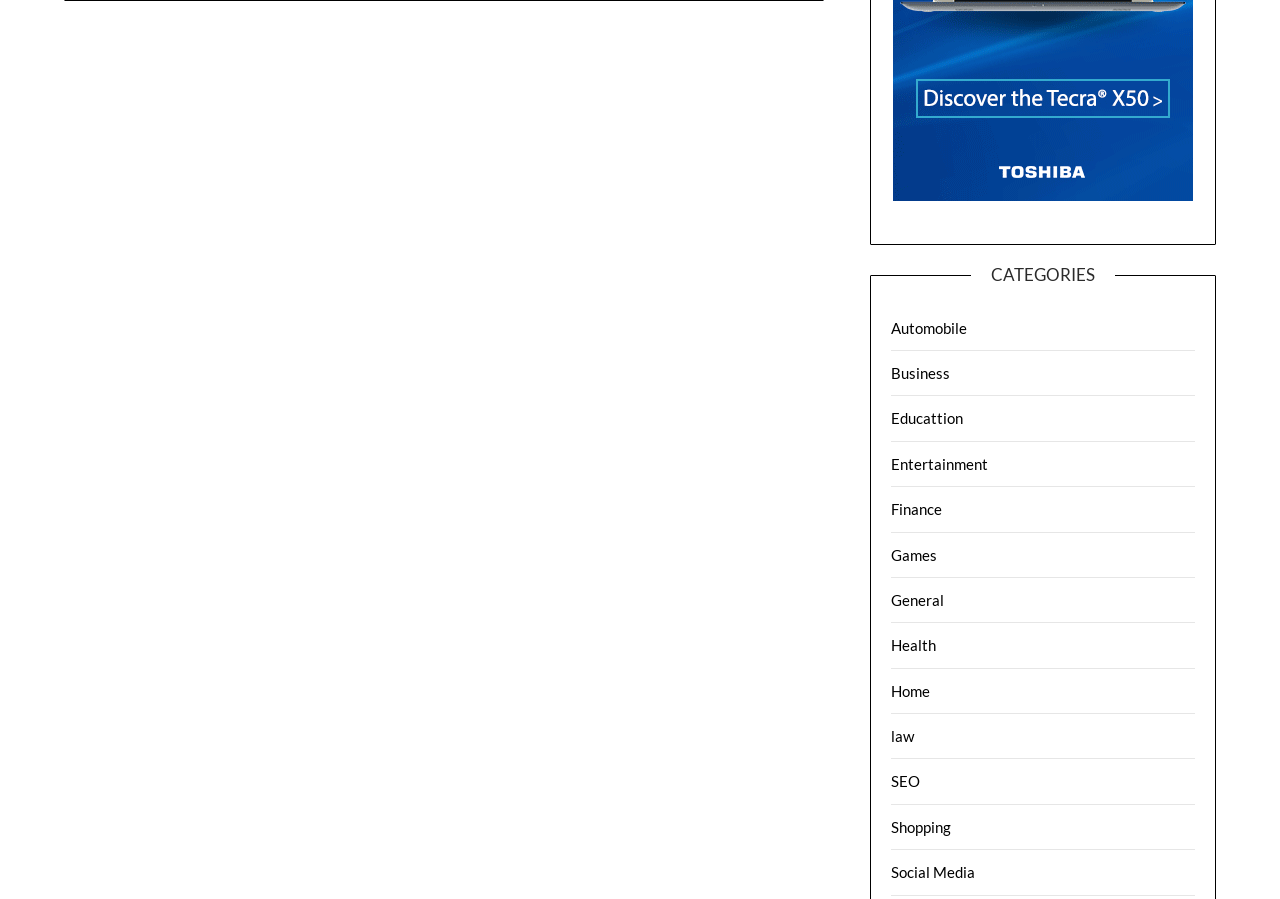Answer the question in one word or a short phrase:
Are the categories listed in alphabetical order?

Yes